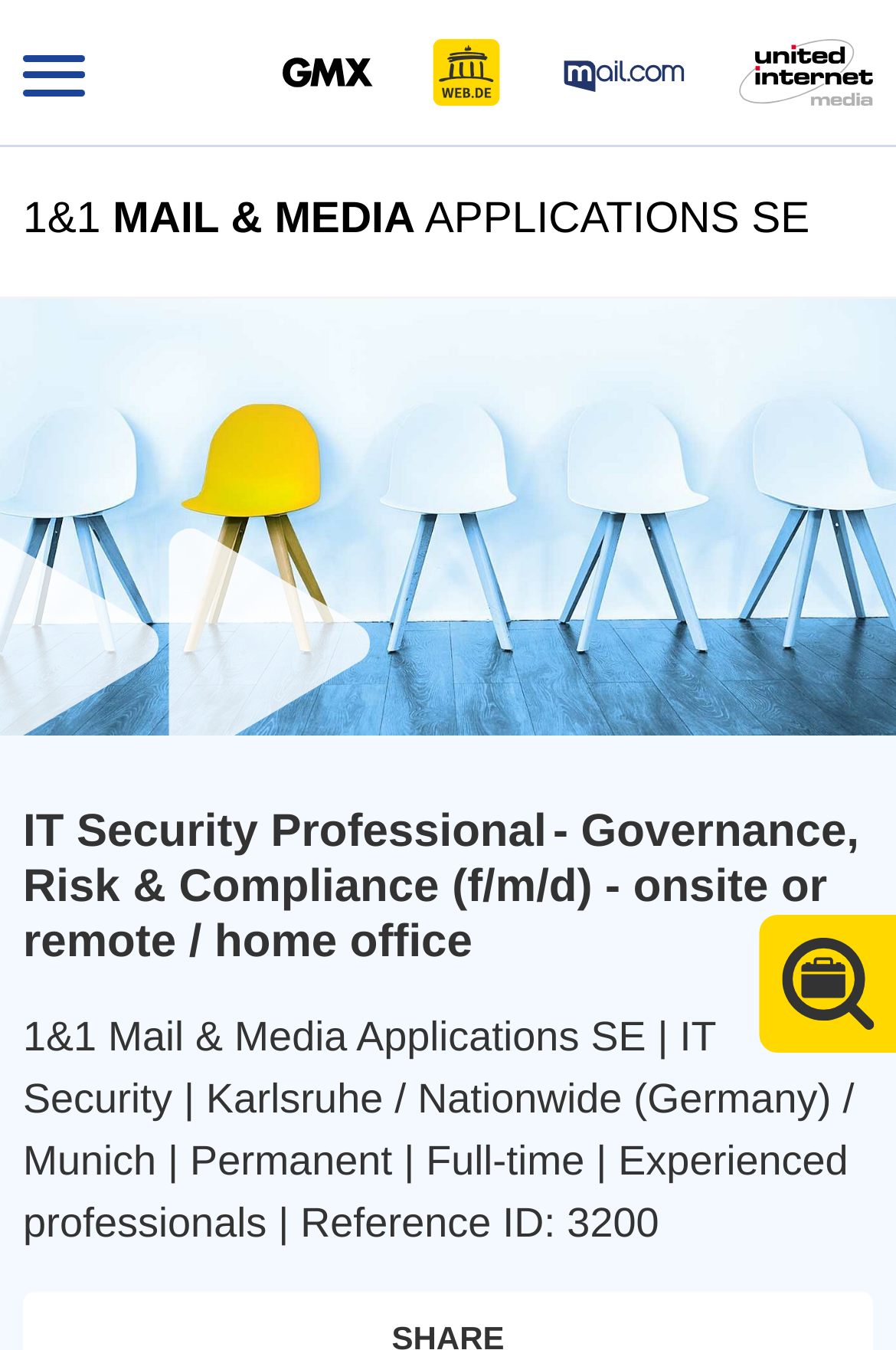What is the company name?
Answer the question using a single word or phrase, according to the image.

1&1 Mail & Media